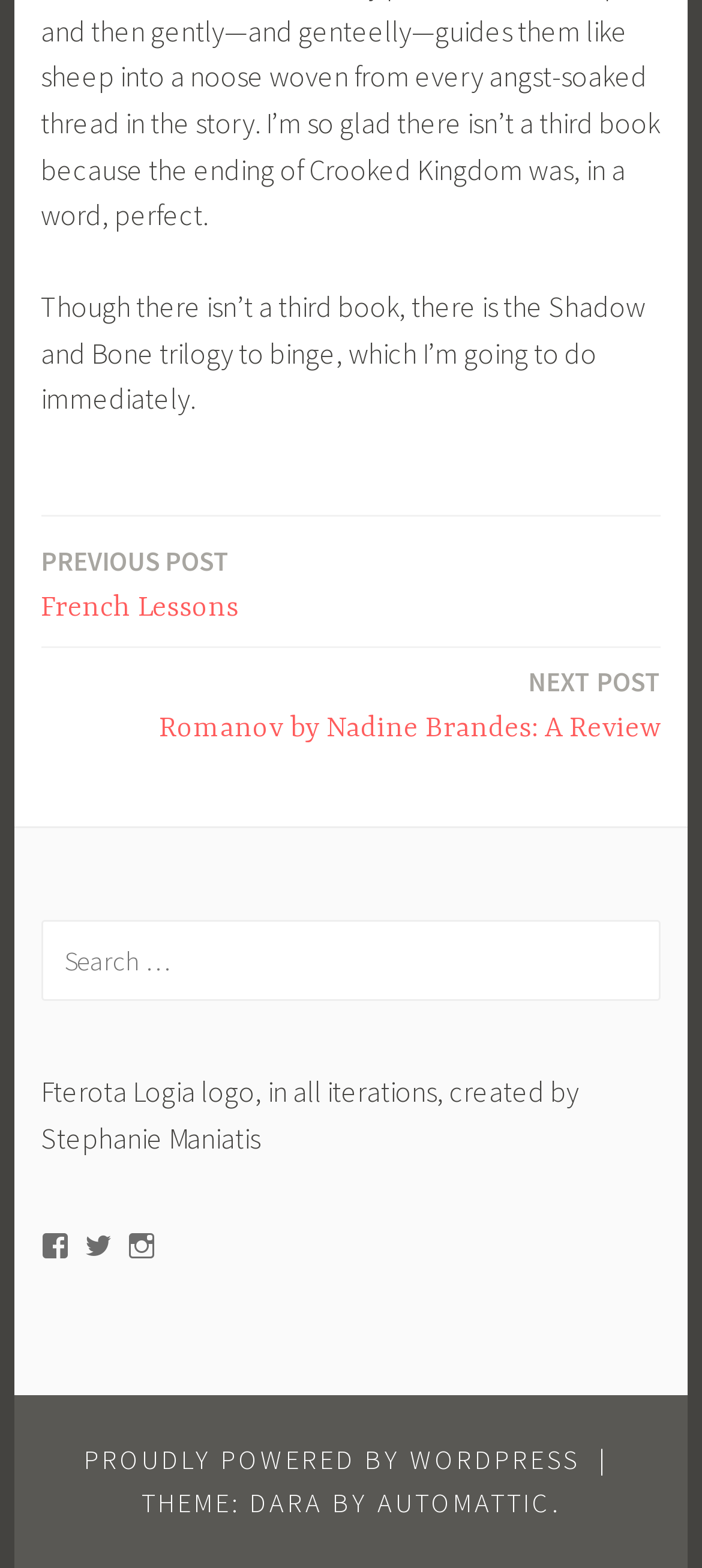Give a one-word or one-phrase response to the question: 
What is the name of the theme used?

Dara